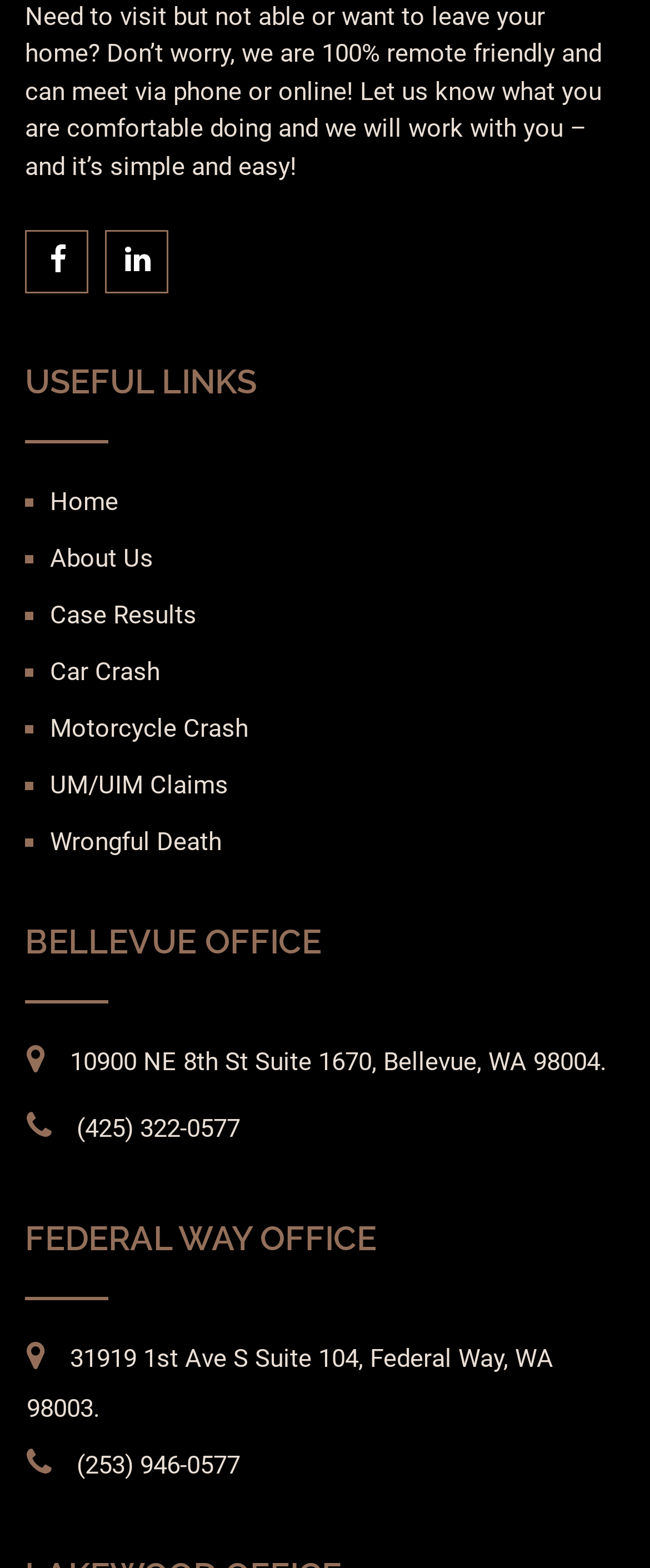Carefully examine the image and provide an in-depth answer to the question: What is the address of the Federal Way office?

The address of the Federal Way office is 31919 1st Ave S Suite 104, Federal Way, WA 98003, which is listed below the 'FEDERAL WAY OFFICE' heading.